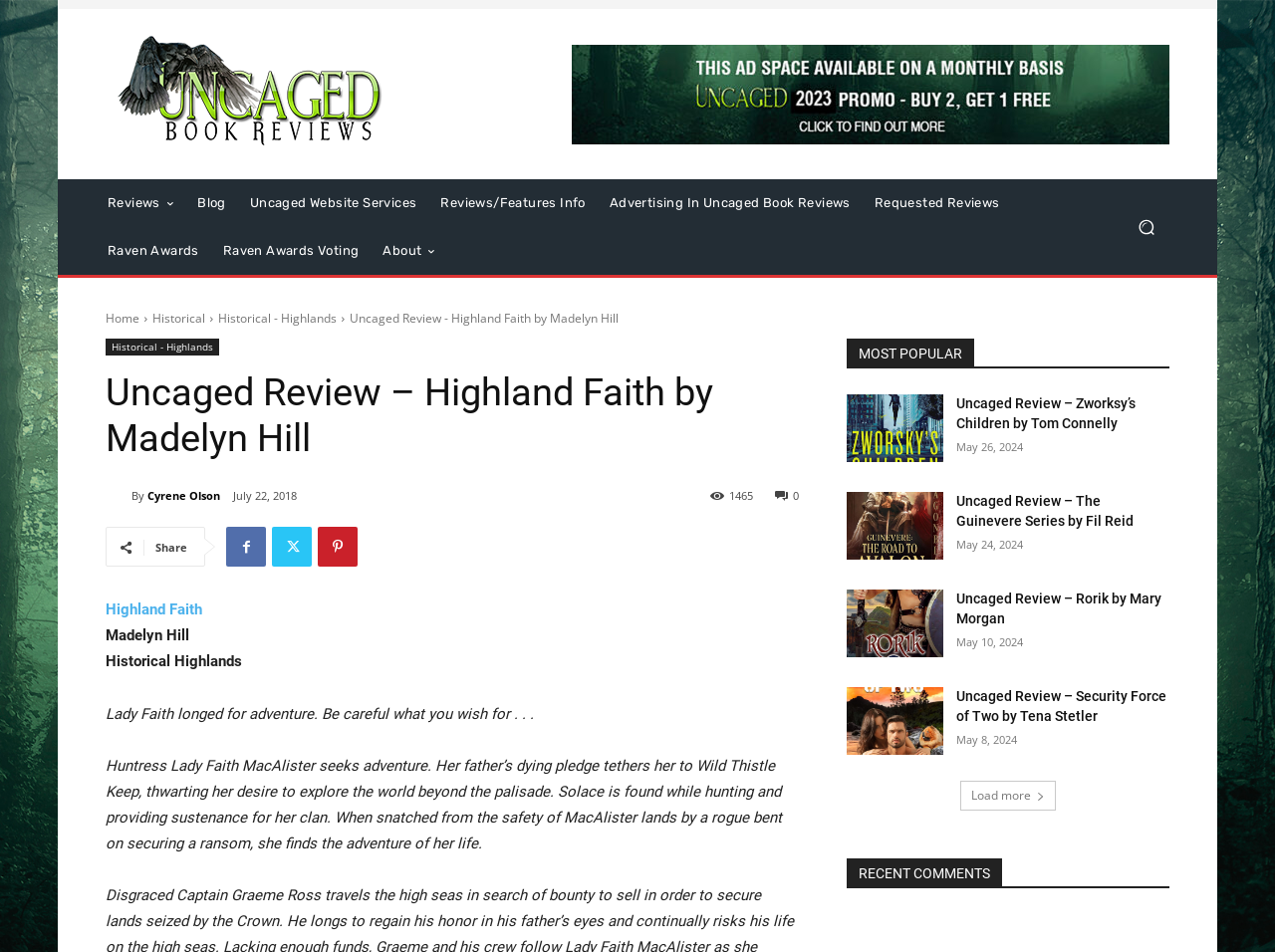Please identify the bounding box coordinates of the element I should click to complete this instruction: 'Read about the difference between cross-sell and upsell'. The coordinates should be given as four float numbers between 0 and 1, like this: [left, top, right, bottom].

None